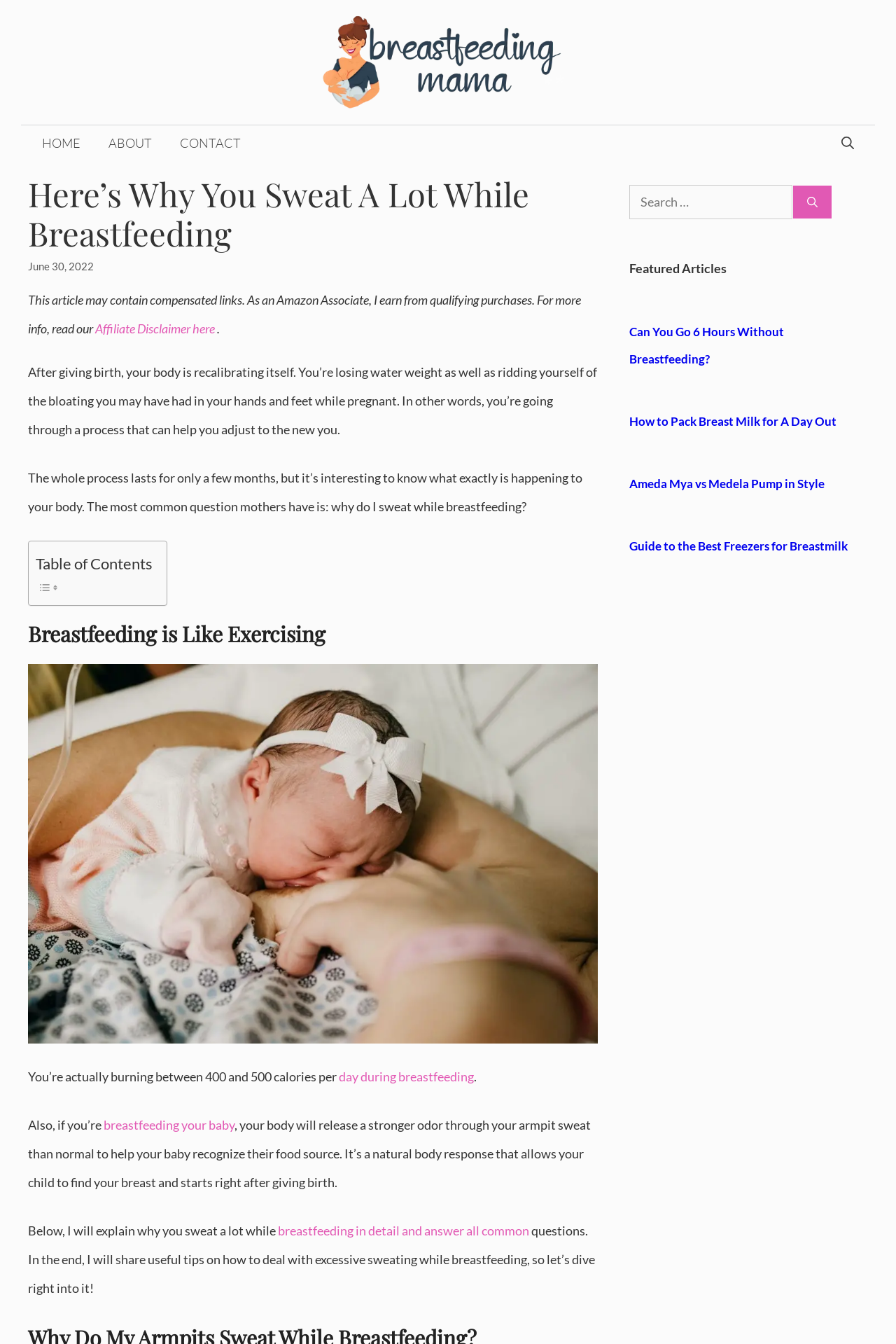Explain the features and main sections of the webpage comprehensively.

This webpage is about breastfeeding and provides information on why mothers sweat a lot while breastfeeding. At the top, there is a banner with the site's name, "Breastfeeding Mama", accompanied by an image. Below the banner, there is a navigation menu with links to "HOME", "ABOUT", "CONTACT", and a search bar.

The main content of the webpage is divided into sections. The first section has a heading that reads "Here's Why You Sweat A Lot While Breastfeeding" and is followed by a paragraph of text that explains the process of the body recalibrating itself after giving birth. There is also a disclaimer about affiliate links and a brief introduction to the topic of sweating while breastfeeding.

Below this section, there is a table of contents with links to different parts of the article. The article then explains that breastfeeding is similar to exercising, burning between 400 and 500 calories per day, and that this can cause sweating. There is also an explanation of how the body releases a stronger odor through armpit sweat to help the baby recognize their food source.

The rest of the article is not fully described in the accessibility tree, but it appears to continue explaining why mothers sweat while breastfeeding and provides tips on how to deal with excessive sweating.

On the right side of the webpage, there are several complementary sections with links to other articles, including "Featured Articles" and individual links to articles such as "Can You Go 6 Hours Without Breastfeeding?" and "Guide to the Best Freezers for Breastmilk". There is also a search box and a button to search for specific topics.